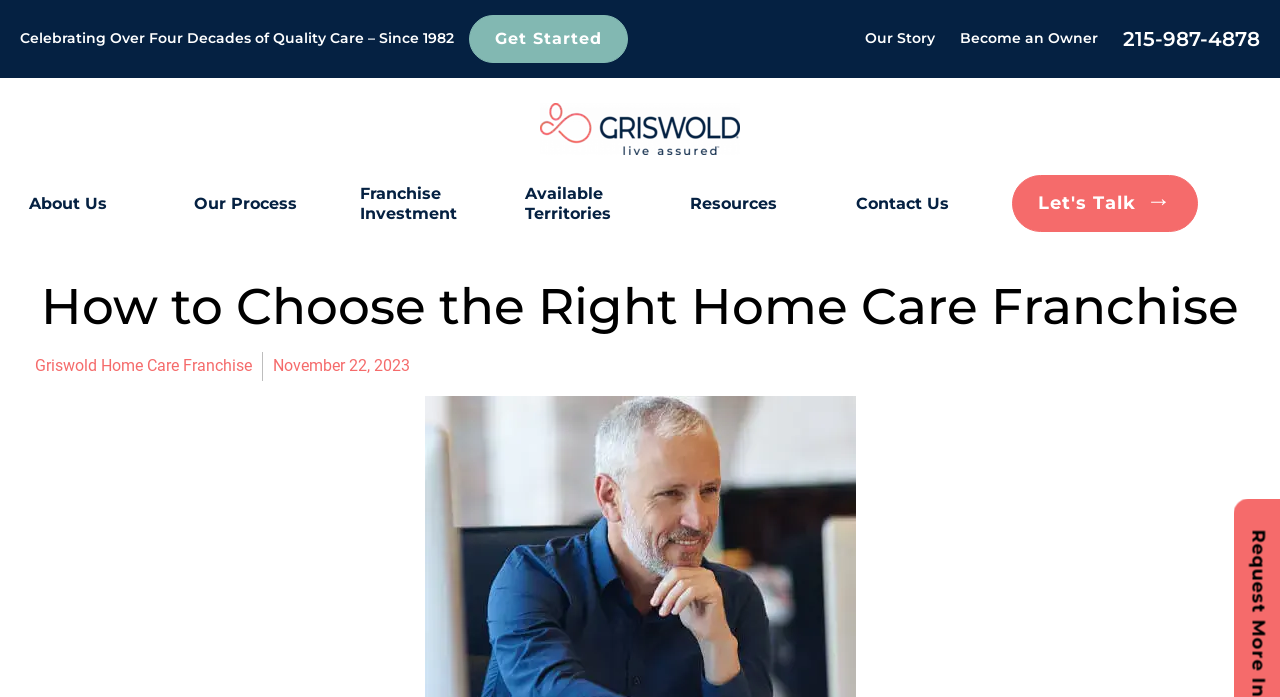Please specify the bounding box coordinates of the clickable region necessary for completing the following instruction: "Call 215-987-4878". The coordinates must consist of four float numbers between 0 and 1, i.e., [left, top, right, bottom].

[0.877, 0.03, 0.984, 0.082]